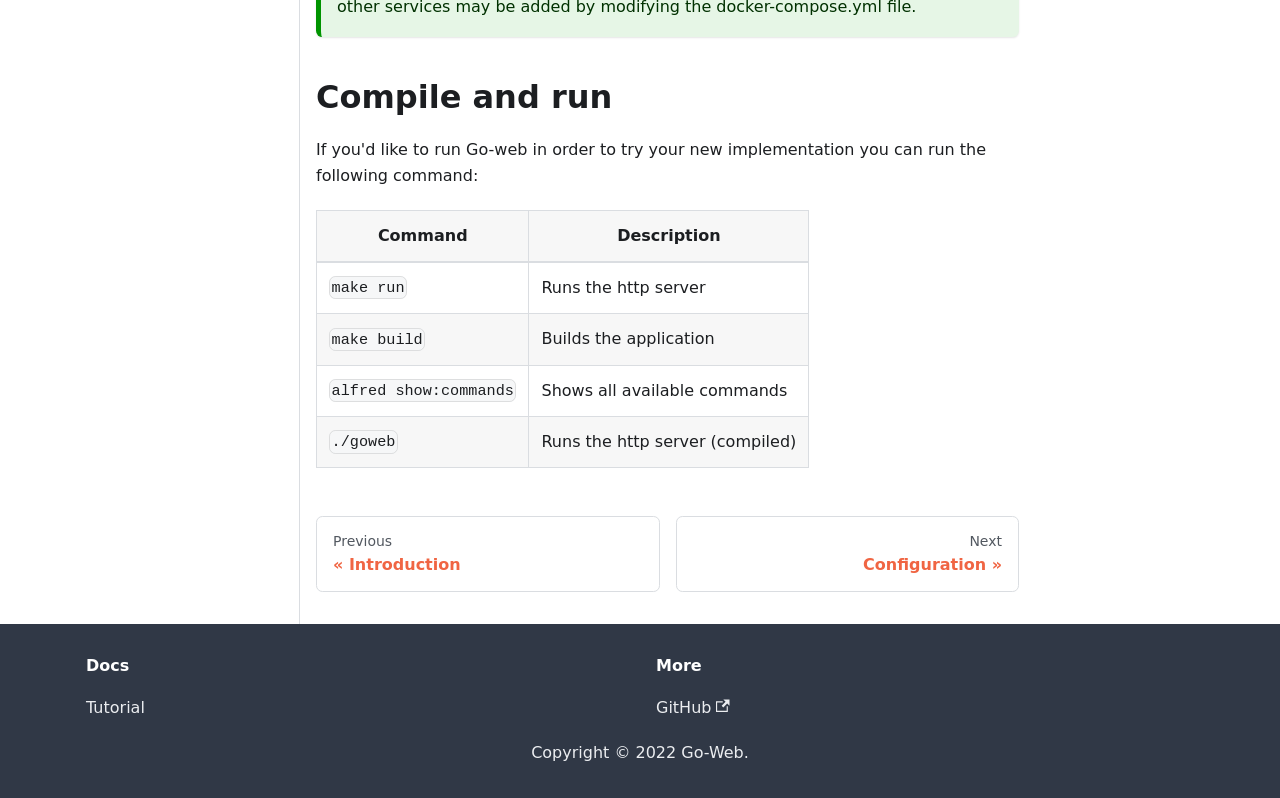Identify the bounding box of the HTML element described here: "​". Provide the coordinates as four float numbers between 0 and 1: [left, top, right, bottom].

[0.478, 0.097, 0.506, 0.145]